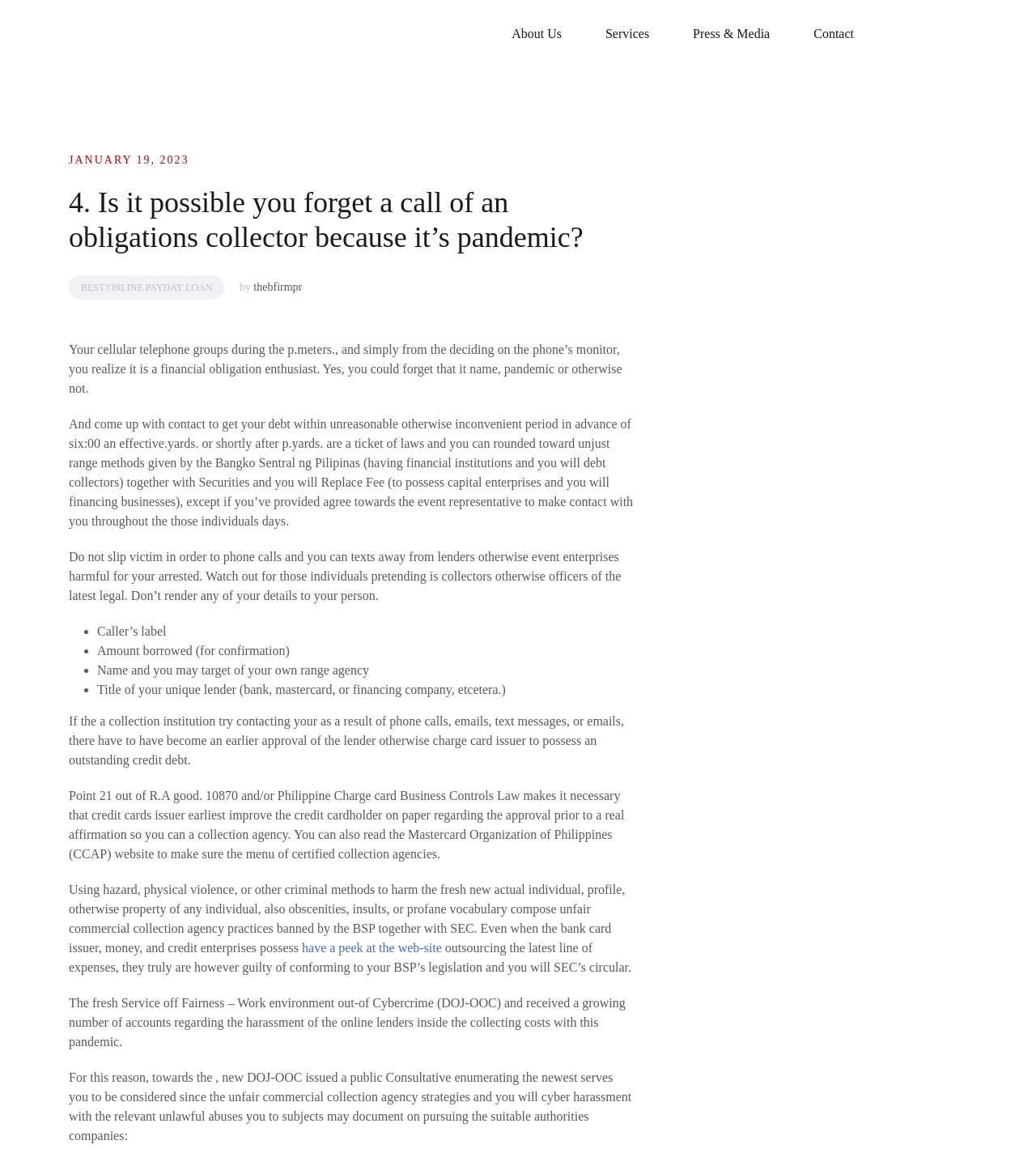Locate the bounding box coordinates of the element you need to click to accomplish the task described by this instruction: "Click on 'Press & Media'".

[0.669, 0.021, 0.743, 0.038]